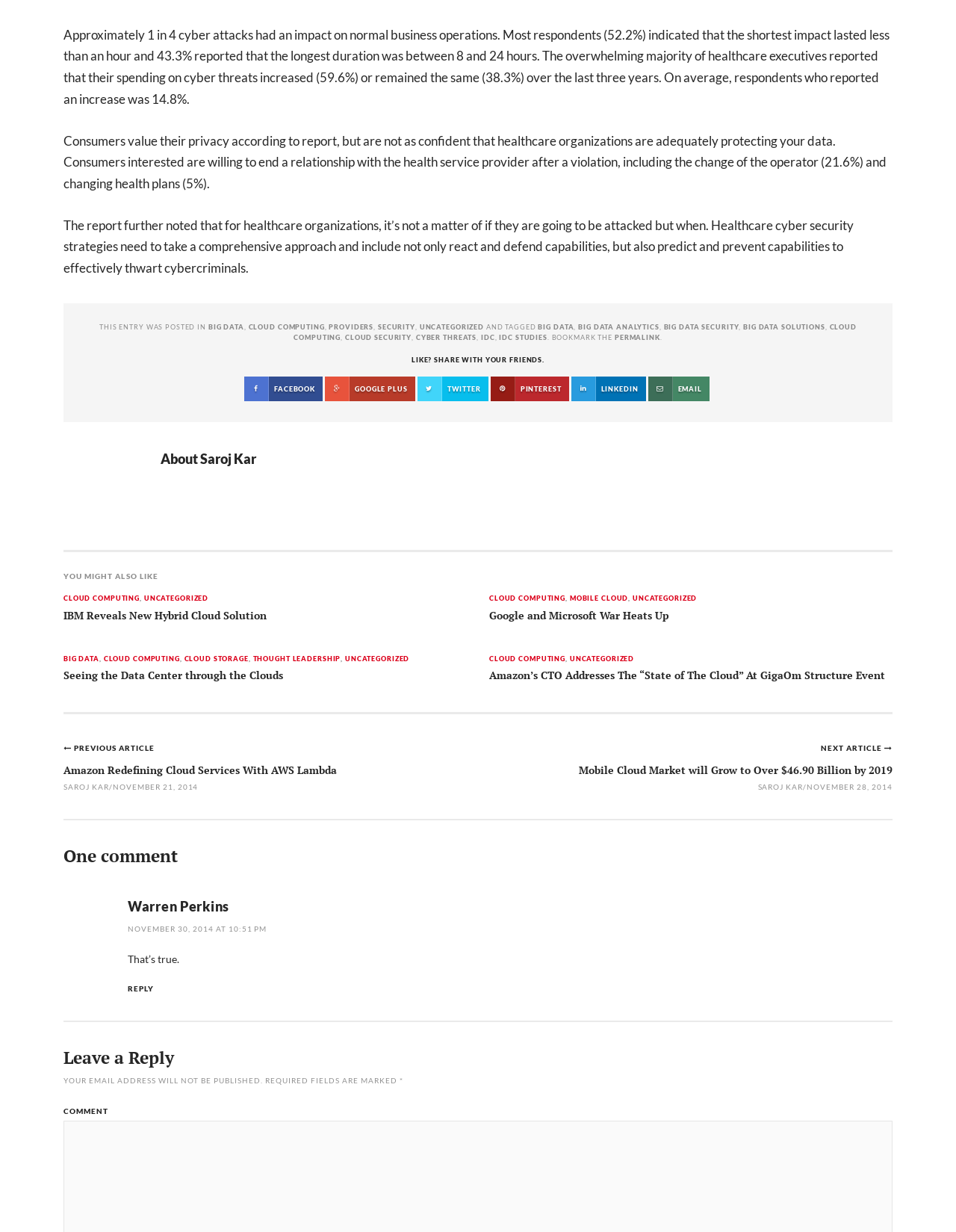Please locate the bounding box coordinates of the element that should be clicked to complete the given instruction: "navigate to about page".

None